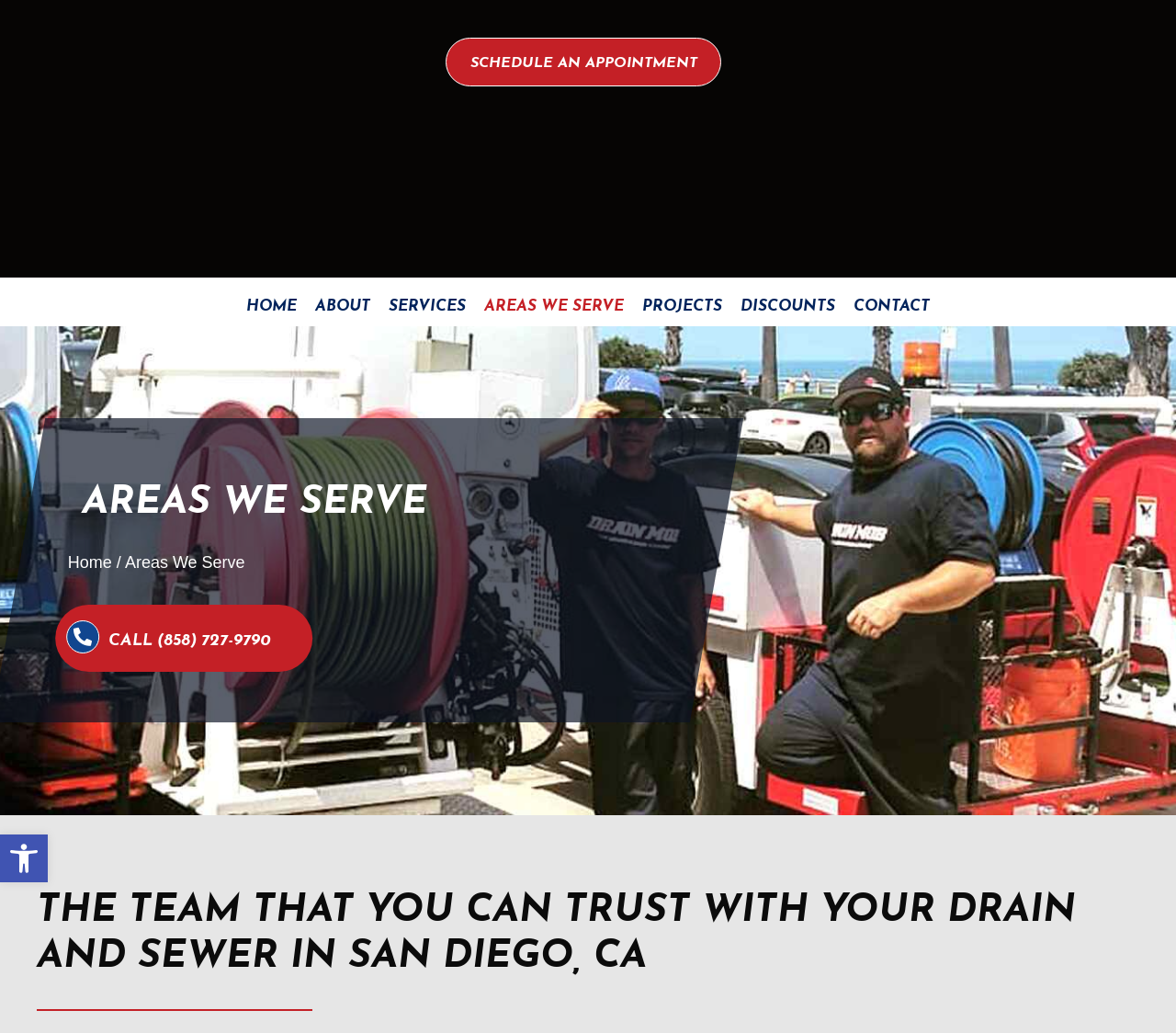Please identify the bounding box coordinates of the clickable area that will fulfill the following instruction: "Open the accessibility tools". The coordinates should be in the format of four float numbers between 0 and 1, i.e., [left, top, right, bottom].

[0.0, 0.808, 0.041, 0.854]